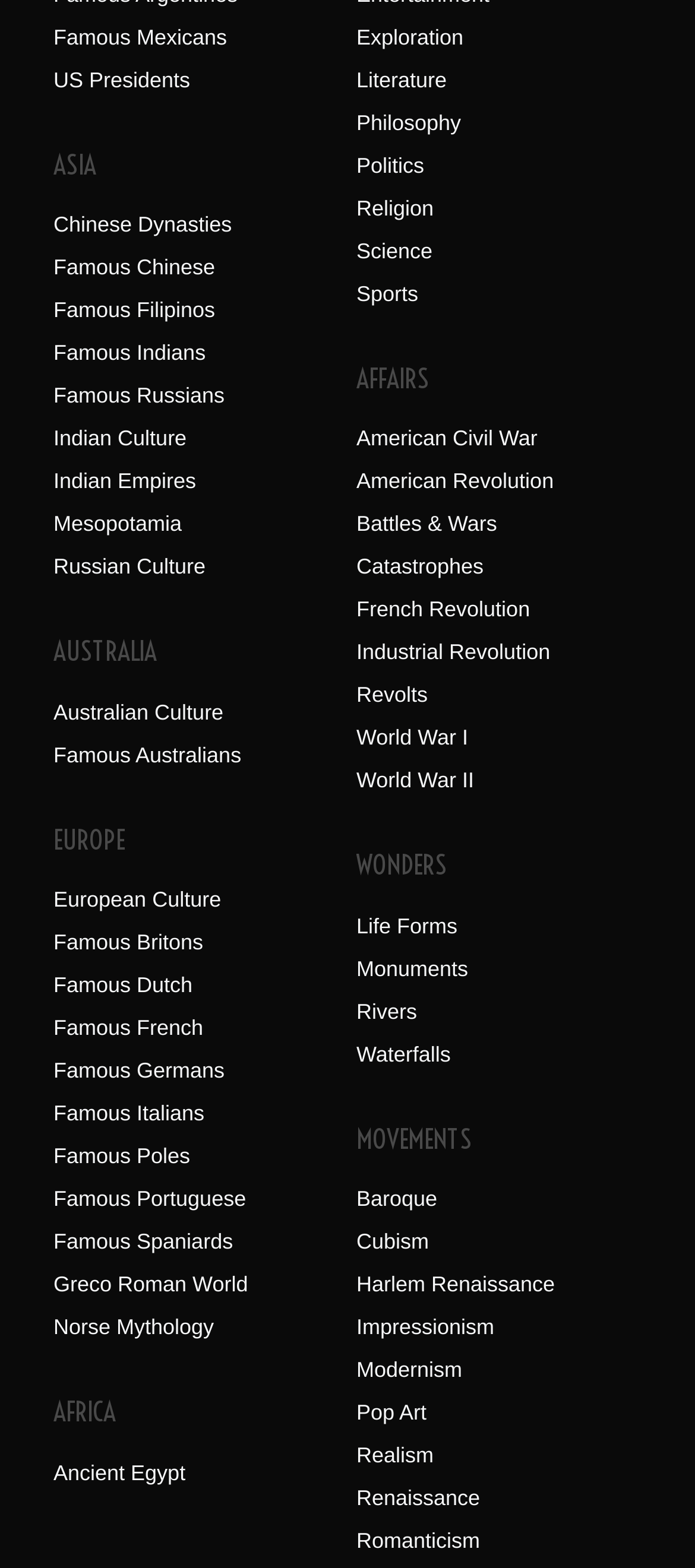Indicate the bounding box coordinates of the clickable region to achieve the following instruction: "Learn about Ancient Egypt."

[0.077, 0.931, 0.267, 0.947]